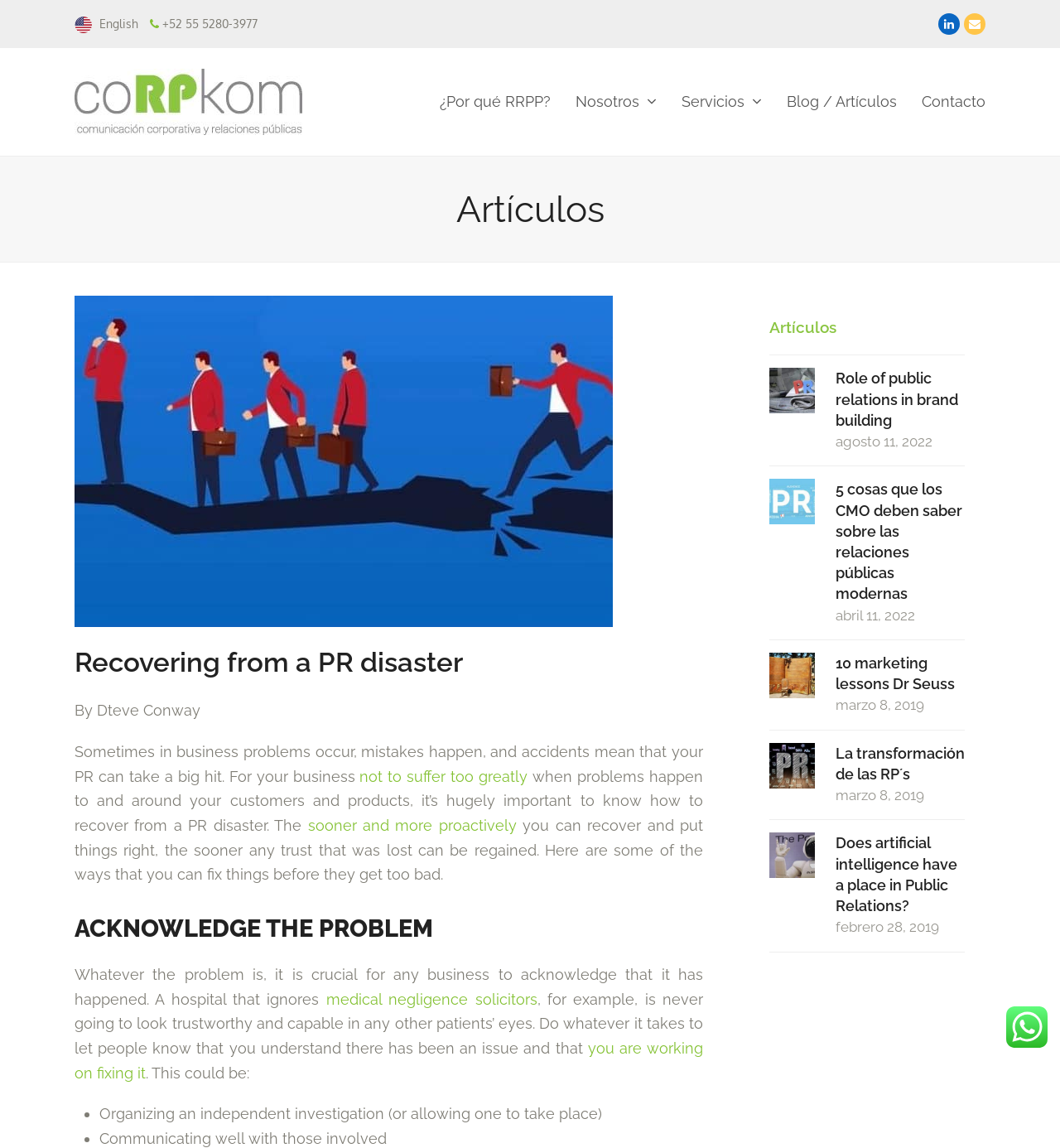Using the element description: "sooner and more proactively", determine the bounding box coordinates. The coordinates should be in the format [left, top, right, bottom], with values between 0 and 1.

[0.29, 0.711, 0.487, 0.727]